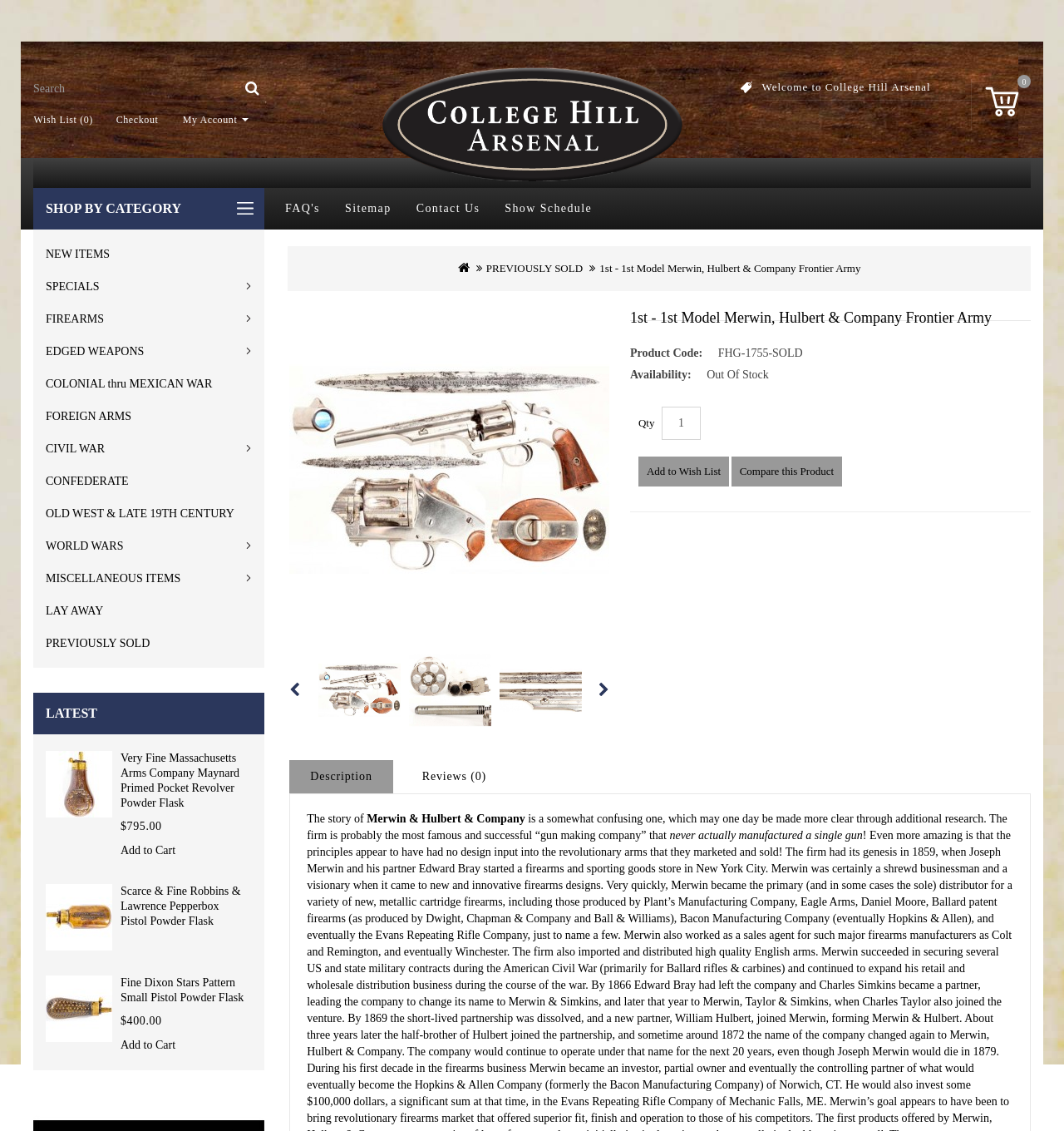Please provide a comprehensive answer to the question based on the screenshot: What is the price of the first product?

I looked at the price listed next to the first product, 'Very Fine Massachusetts Arms Company Maynard Primed Pocket Revolver Powder Flask', which is $795.00.